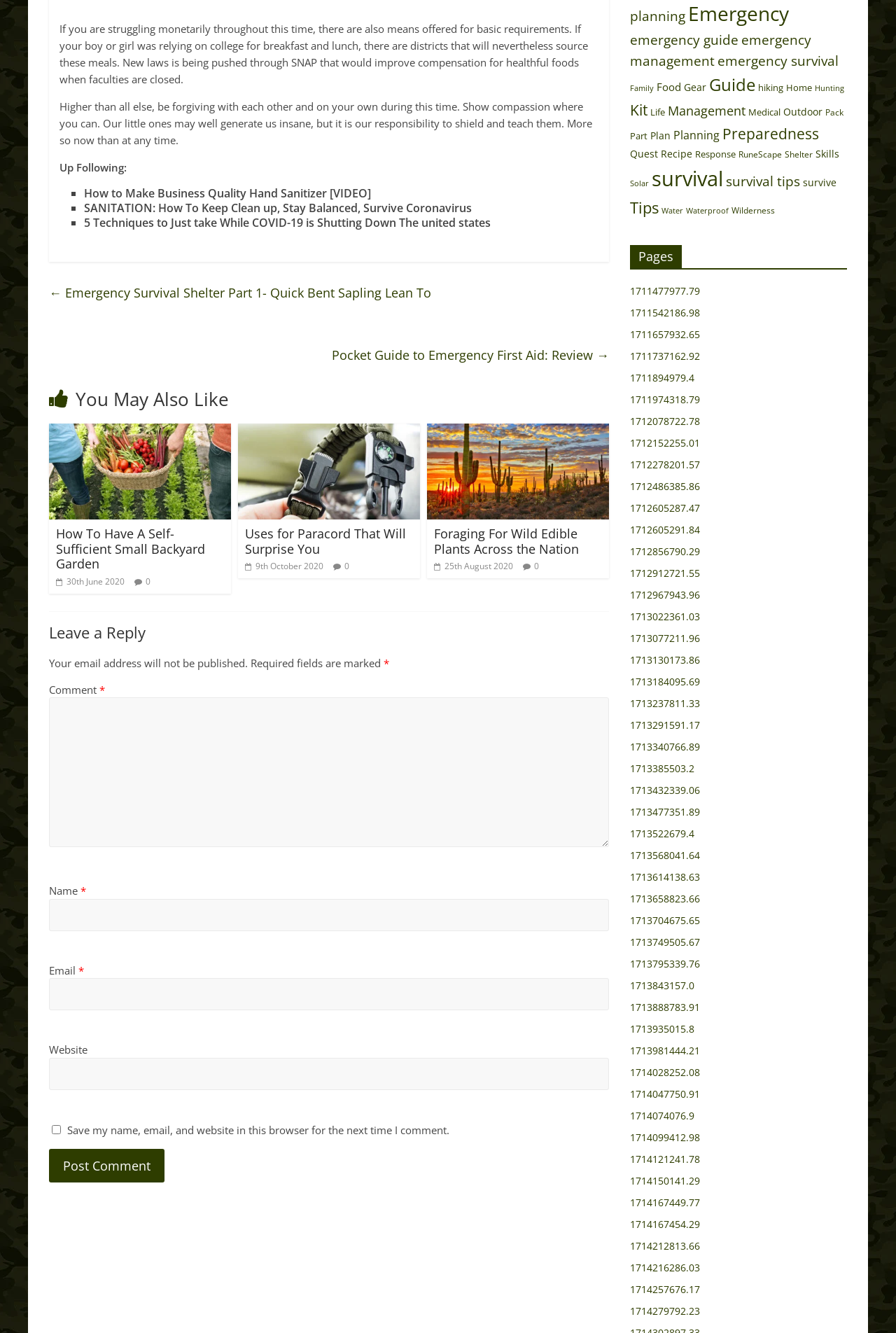What is the topic of the webpage?
Provide a detailed and extensive answer to the question.

Based on the content of the webpage, including the text 'If you are struggling monetarily throughout this time, there are also means offered for basic requirements.' and the links to various emergency survival guides, it can be inferred that the topic of the webpage is emergency survival.